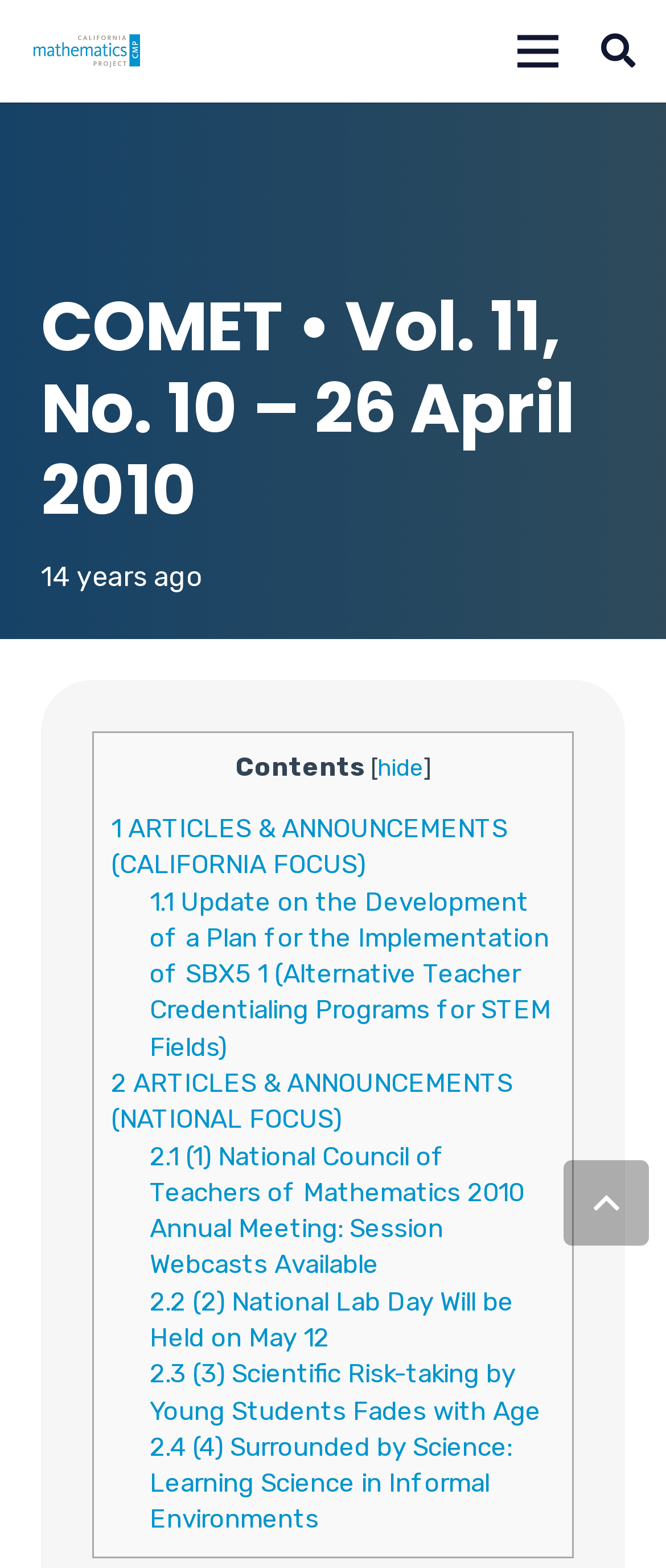Please identify the bounding box coordinates of the element I should click to complete this instruction: 'Go back to top'. The coordinates should be given as four float numbers between 0 and 1, like this: [left, top, right, bottom].

[0.846, 0.74, 0.974, 0.794]